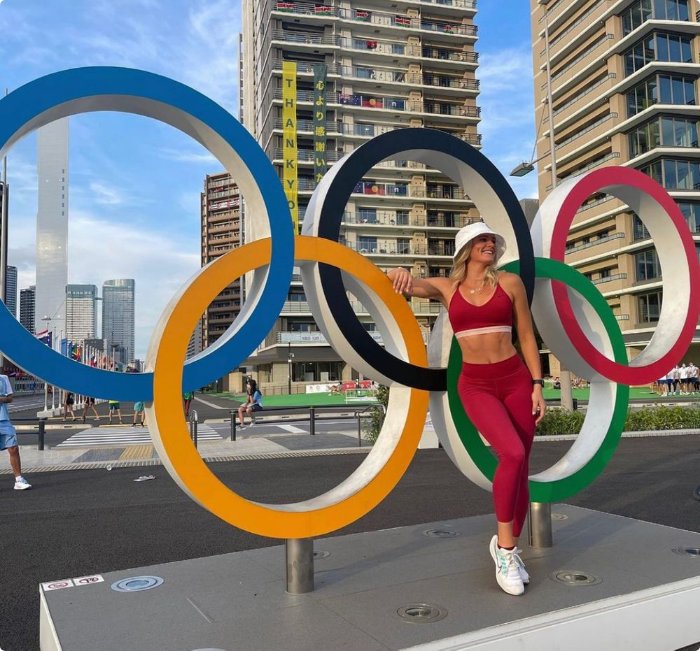What do the Olympic Rings symbolize?
Please respond to the question with a detailed and thorough explanation.

According to the caption, the Olympic Rings 'symbolize unity and excellence in athletics', which means they represent the values of unity and excellence in the athletic field.